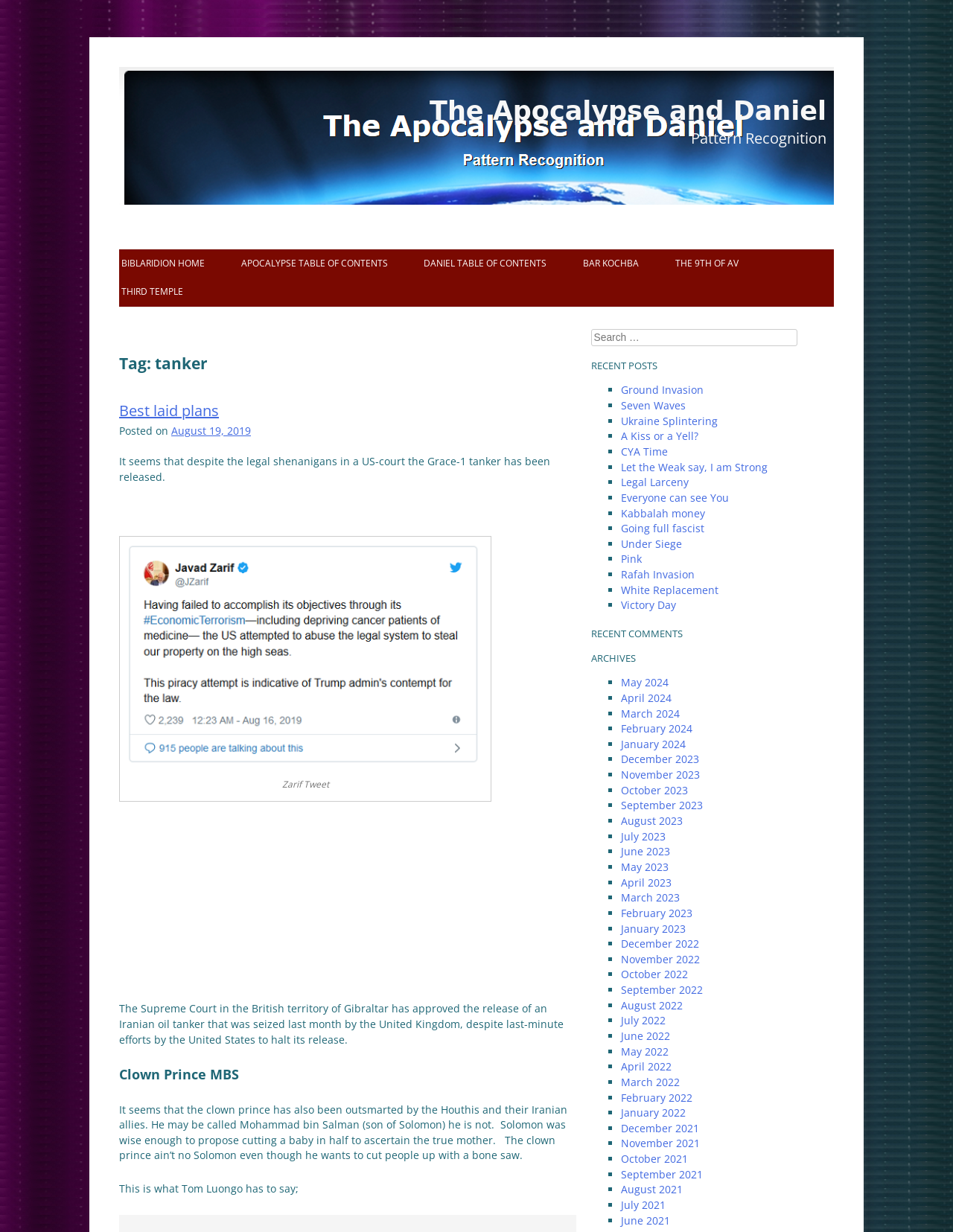Provide a short answer to the following question with just one word or phrase: How many archives are listed?

7